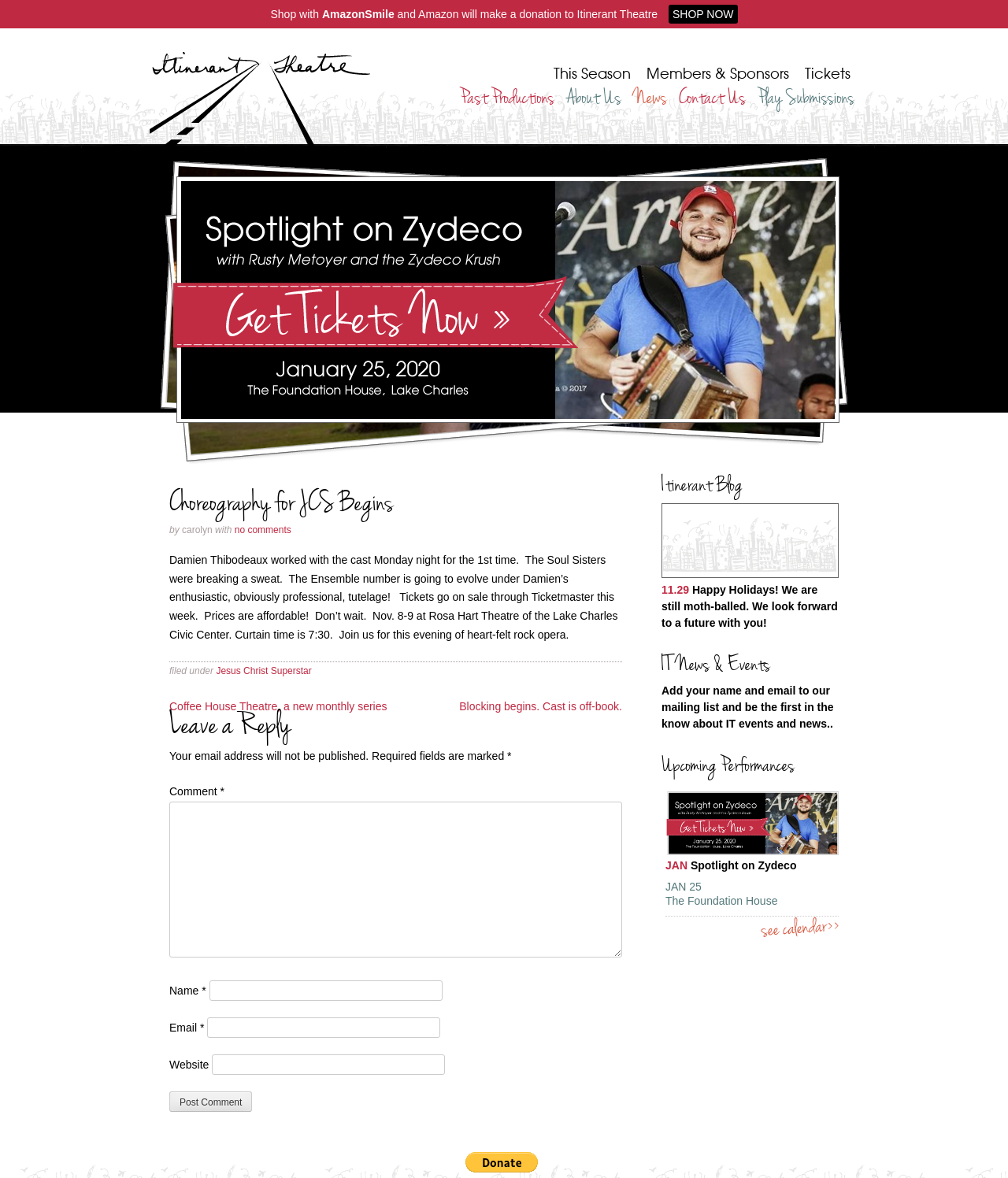Use a single word or phrase to answer the question: What is the title of the current production?

Jesus Christ Superstar